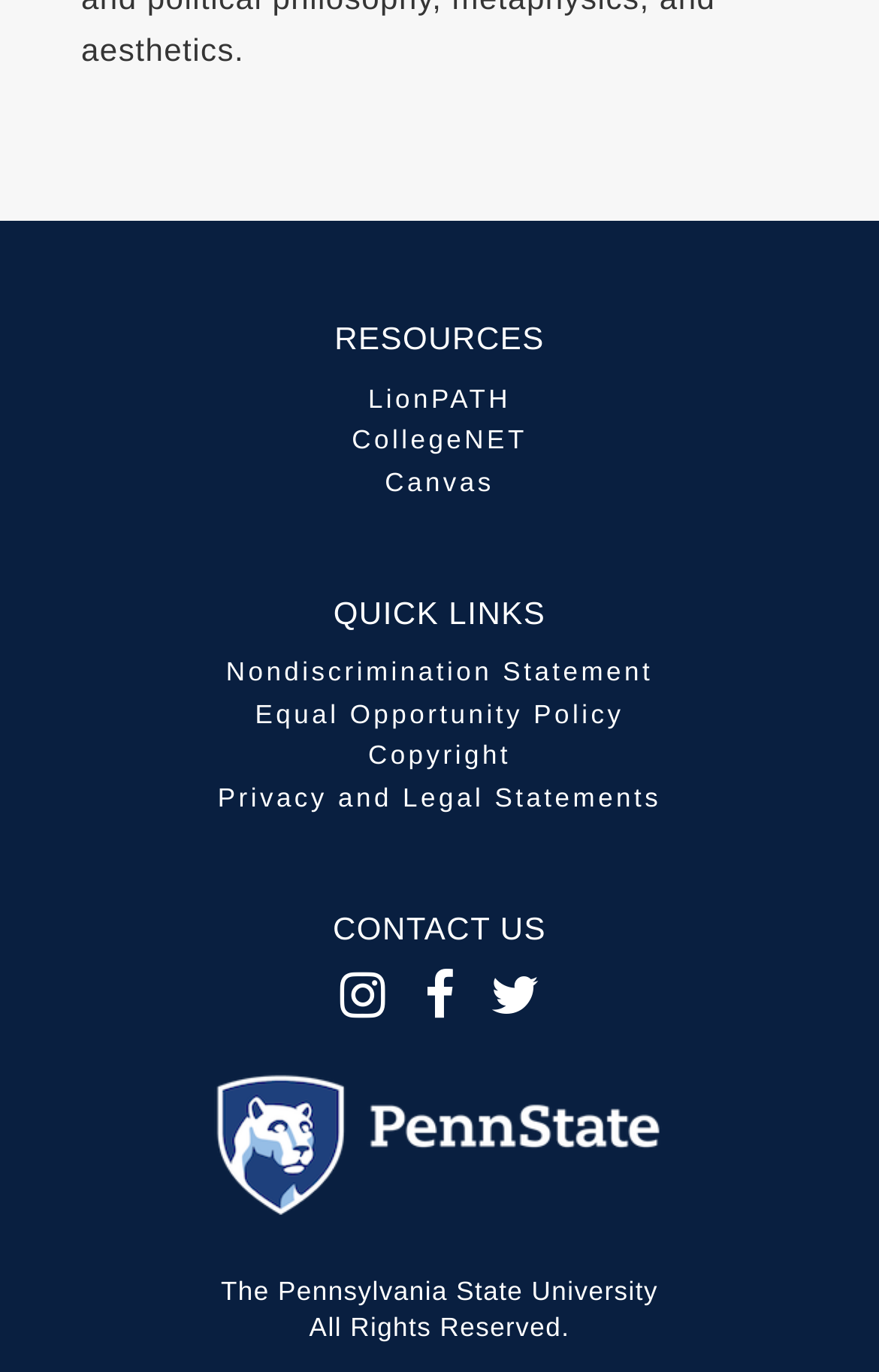What is the name of the university?
Respond to the question with a single word or phrase according to the image.

The Pennsylvania State University